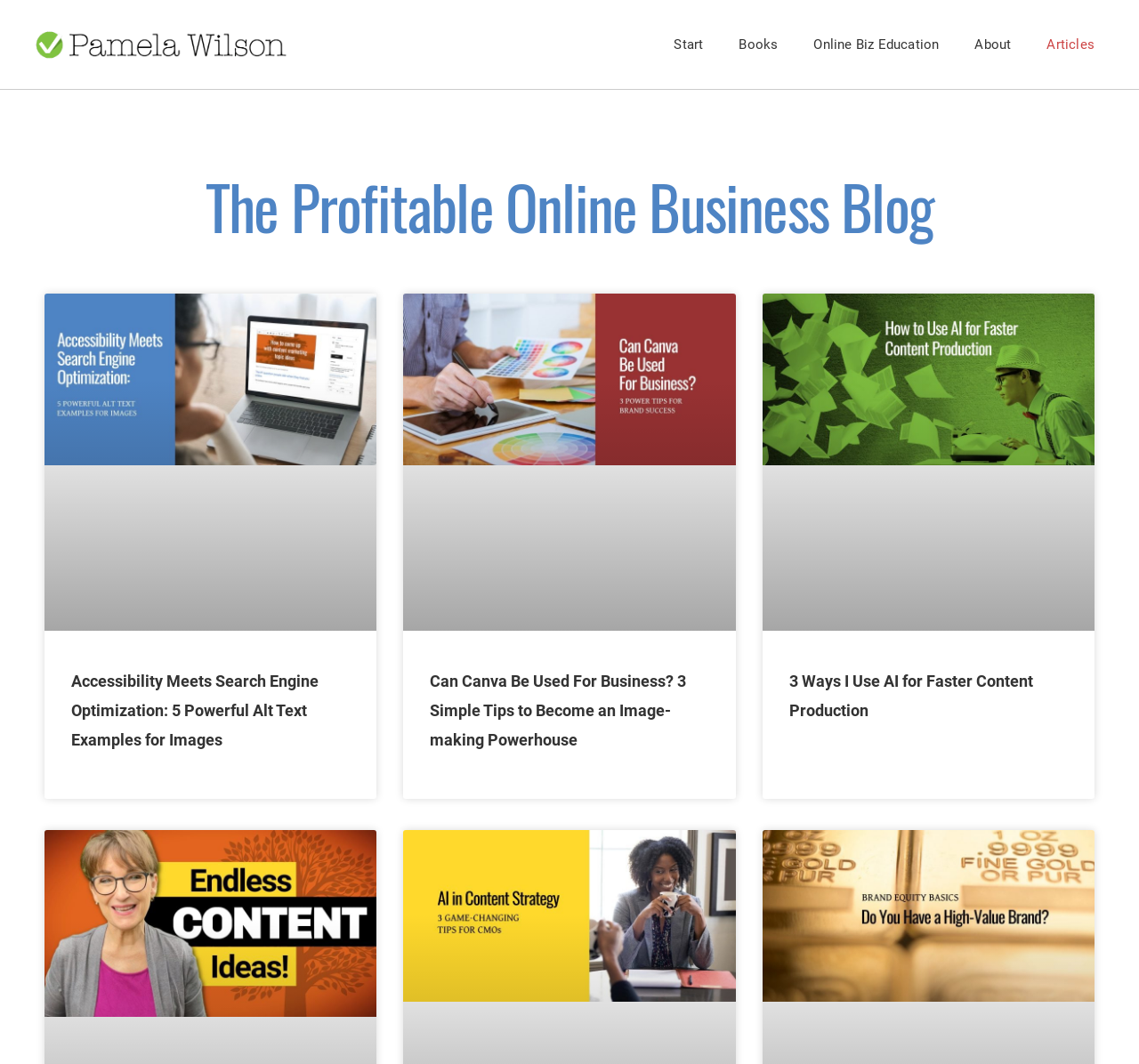Answer the question in one word or a short phrase:
What is the name of the online business coach?

Pamela Wilson